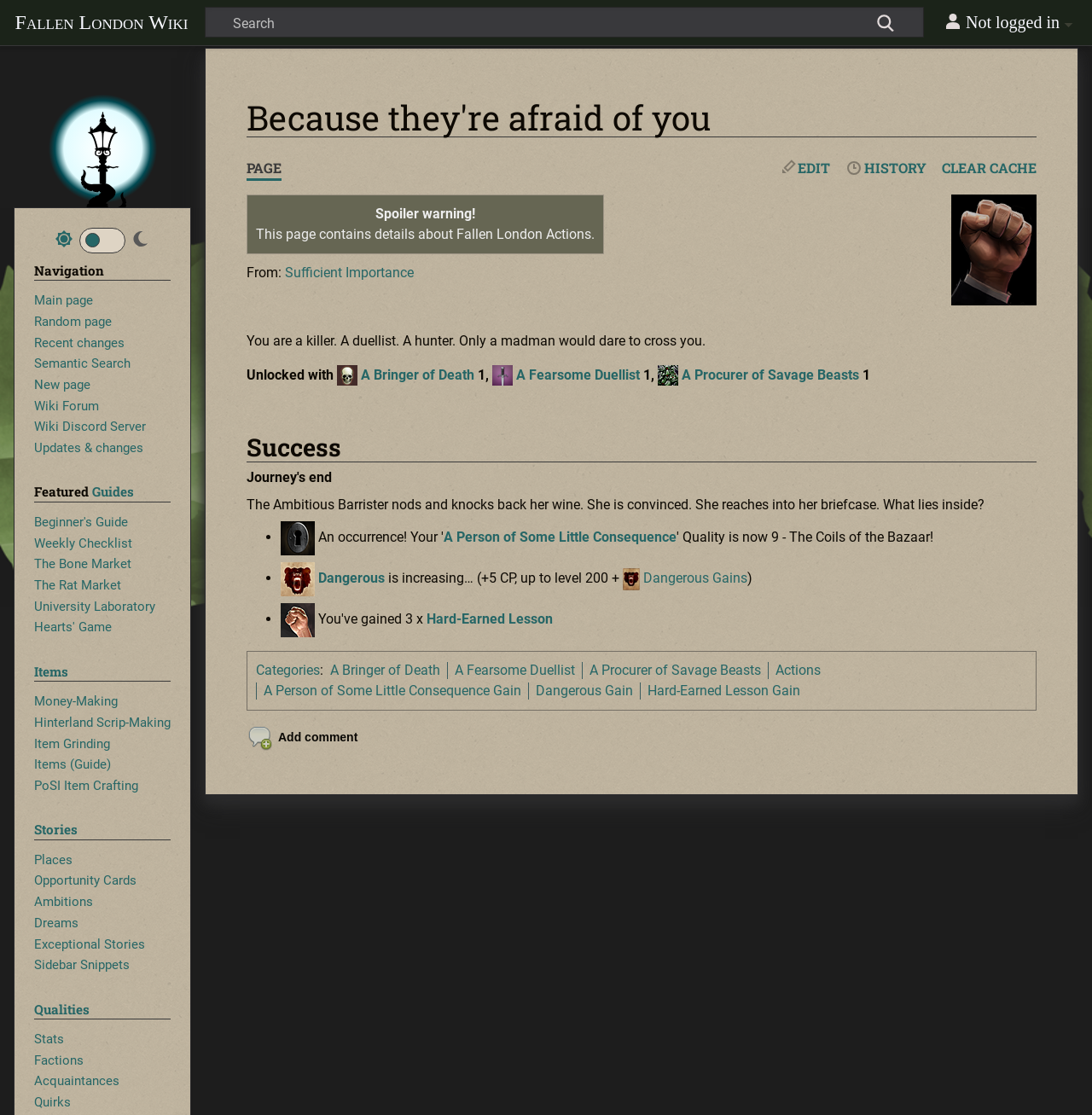What is the text of the webpage's headline?

Because they're afraid of you